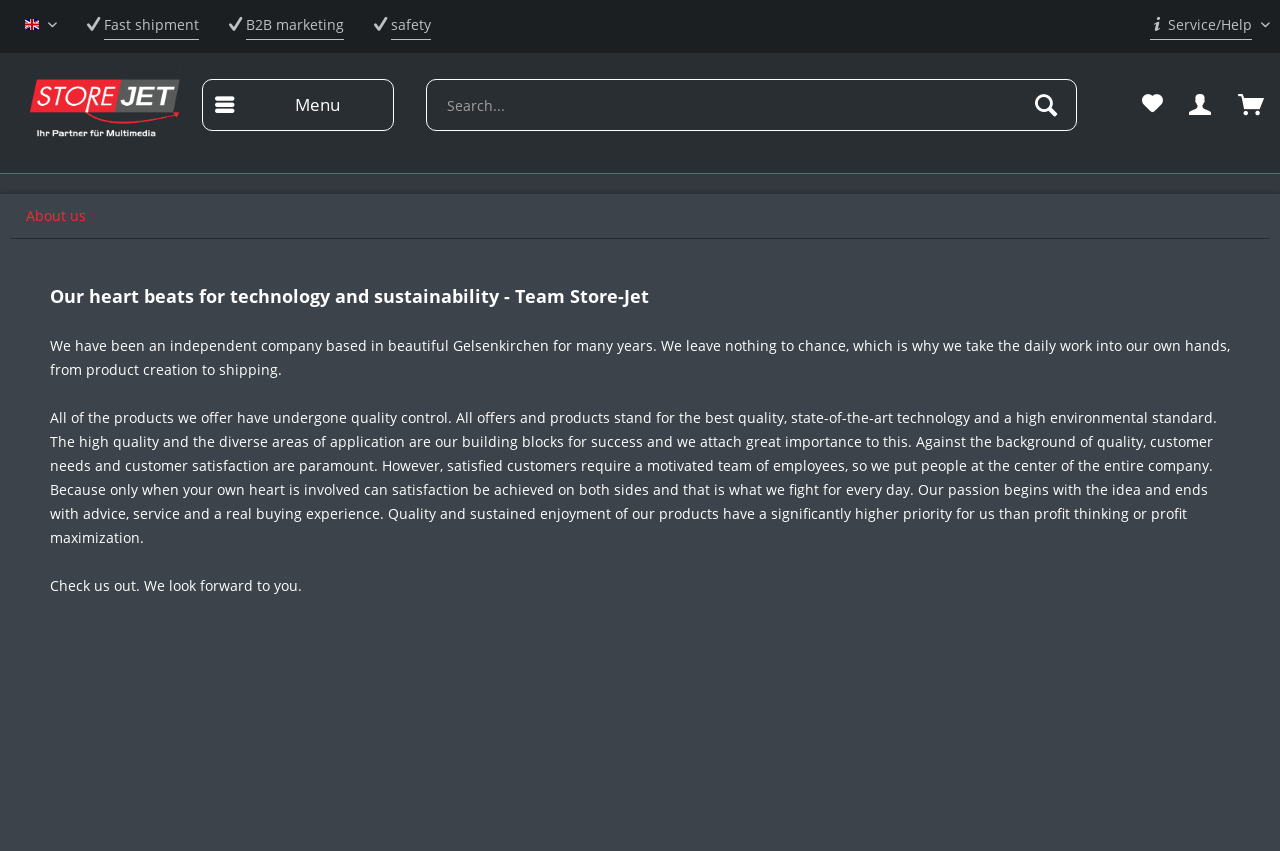Please locate the bounding box coordinates of the element that should be clicked to complete the given instruction: "Go to my account".

[0.923, 0.093, 0.959, 0.154]